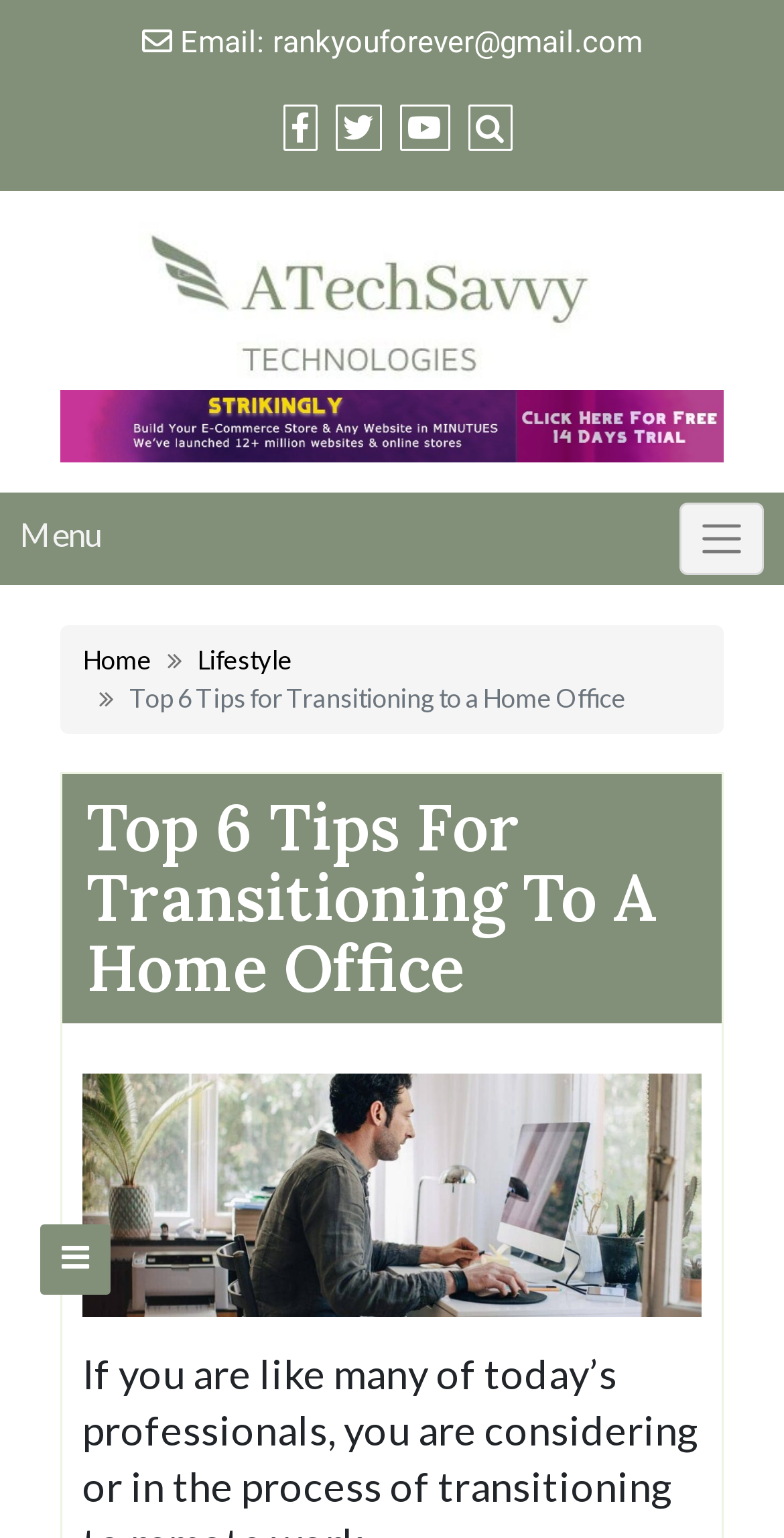Locate the bounding box coordinates of the element that should be clicked to fulfill the instruction: "contact via email".

[0.347, 0.016, 0.819, 0.039]